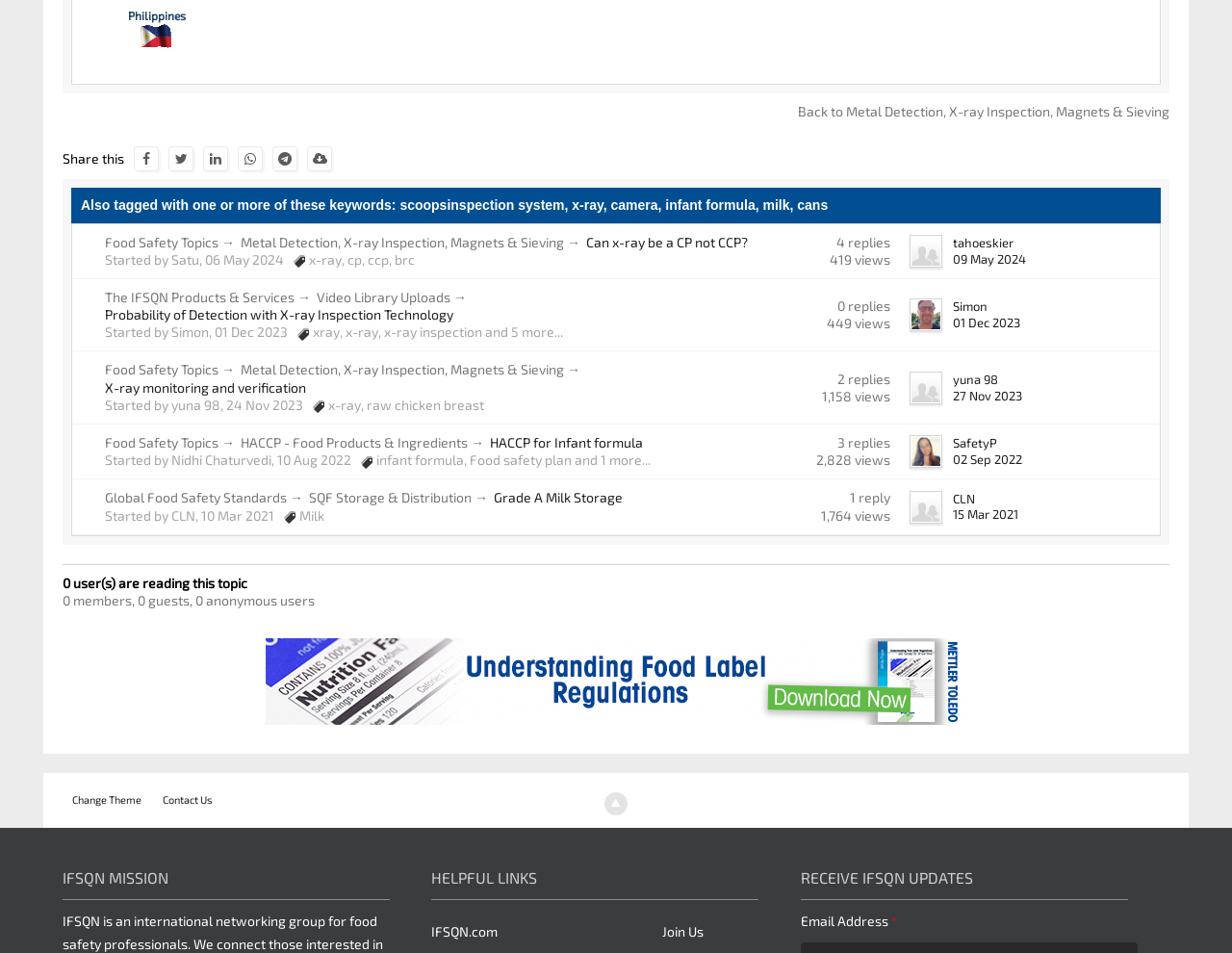What is the date of the last post in the discussion 'Can x-ray be a CP not CCP?'?
Refer to the image and respond with a one-word or short-phrase answer.

09 May 2024